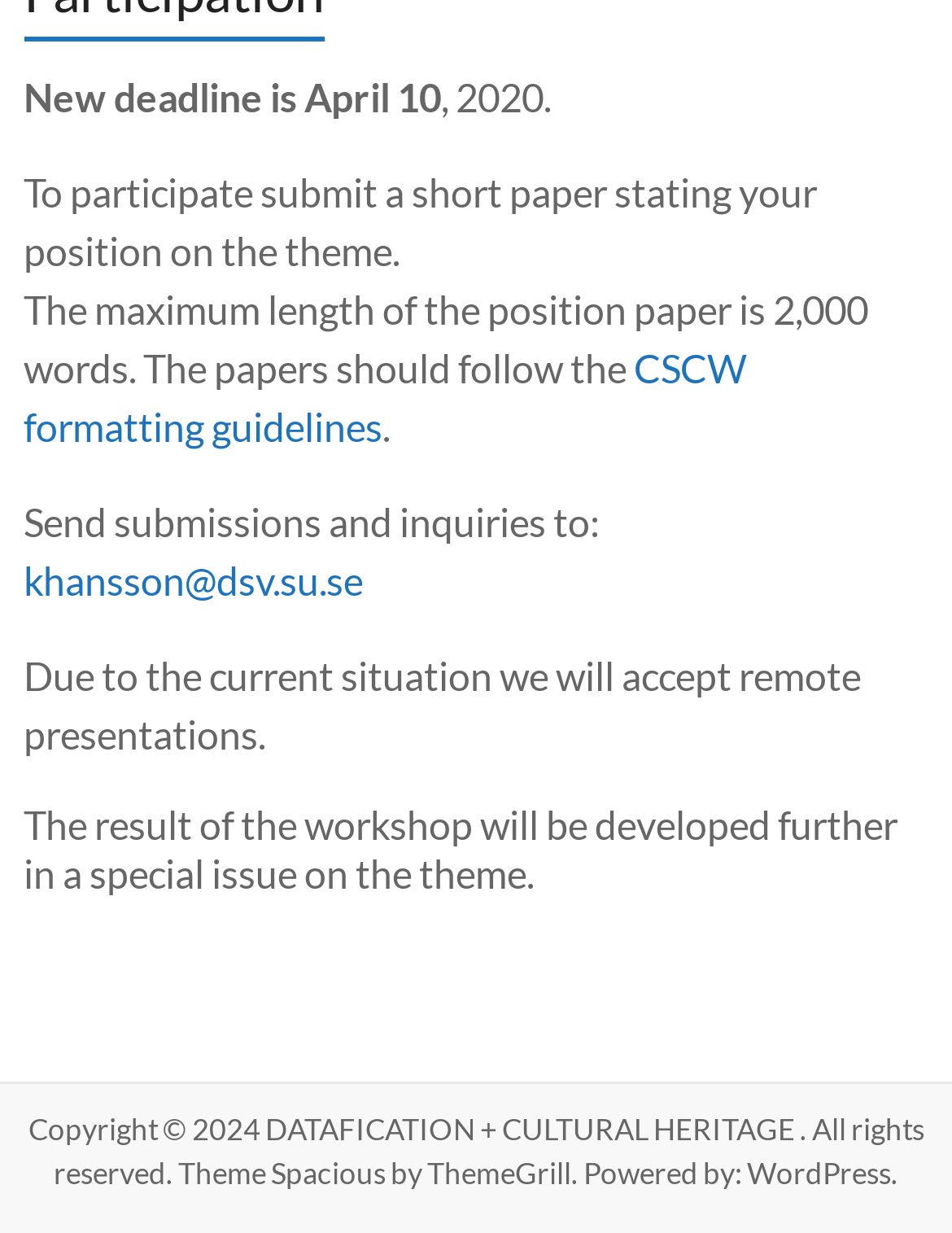Use a single word or phrase to answer the question:
What is the new deadline for submission?

April 10, 2020